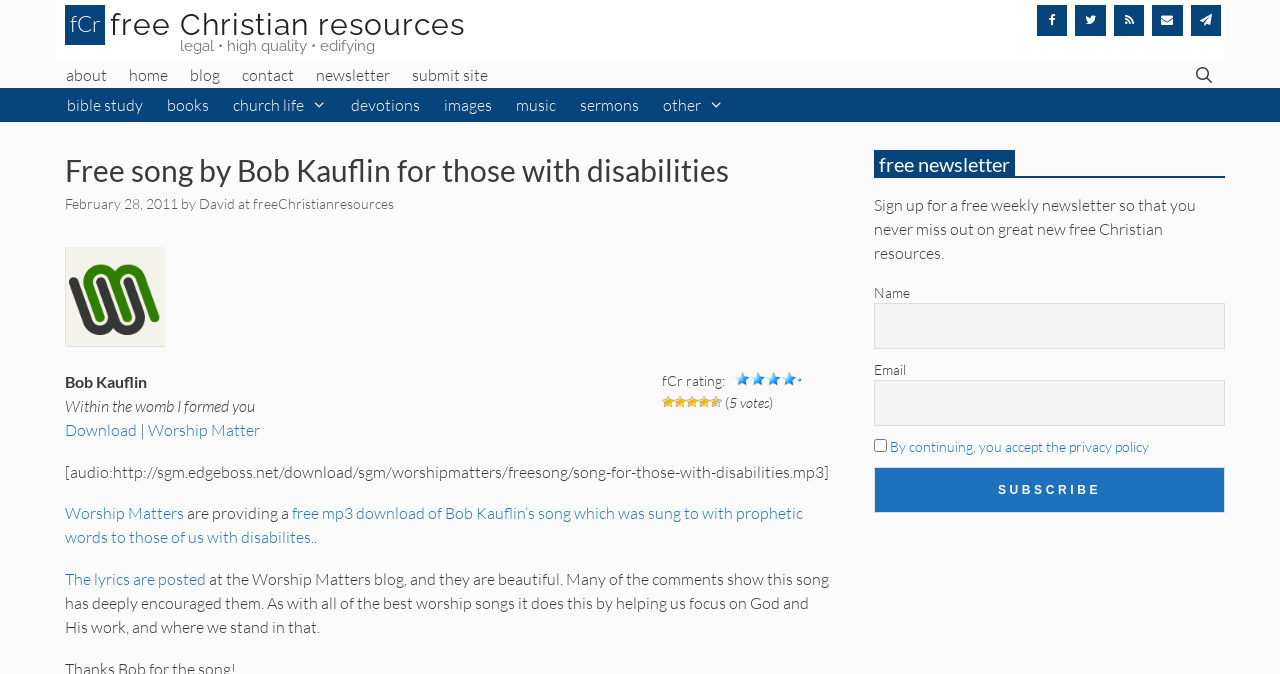Please identify the bounding box coordinates of the element on the webpage that should be clicked to follow this instruction: "Visit the 'Worship Matters' blog". The bounding box coordinates should be given as four float numbers between 0 and 1, formatted as [left, top, right, bottom].

[0.051, 0.747, 0.144, 0.777]